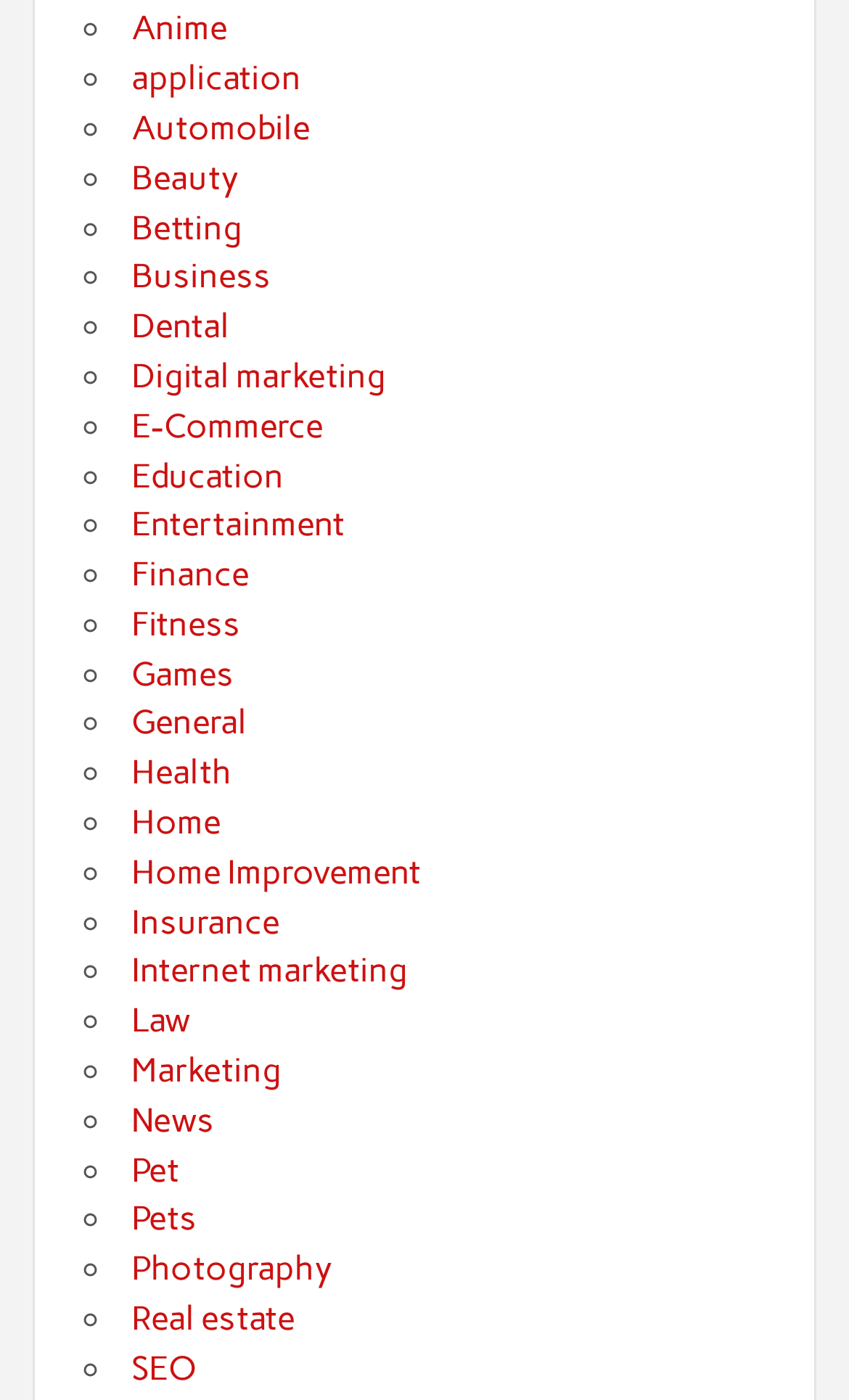Use a single word or phrase to respond to the question:
Is 'E-Commerce' a category?

Yes